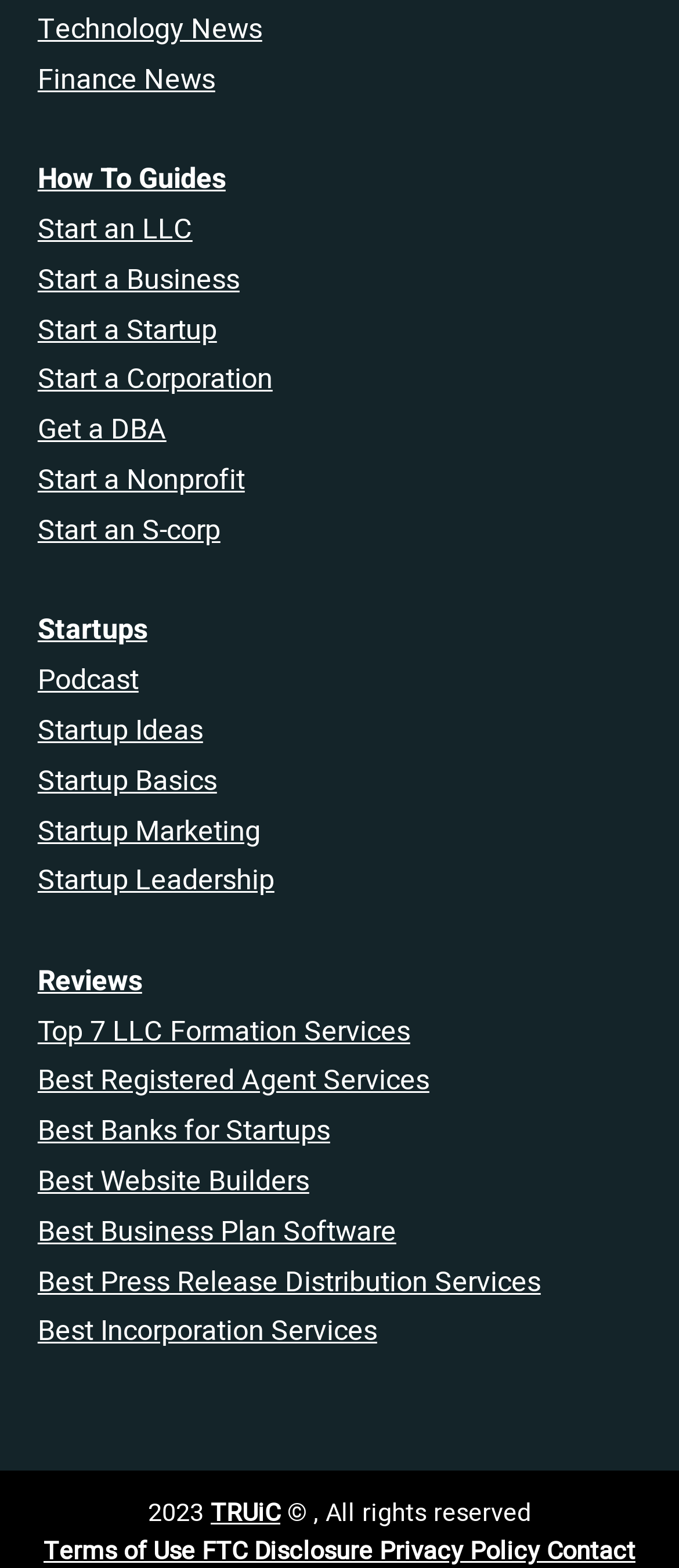What business formation services are reviewed on this website?
Please ensure your answer to the question is detailed and covers all necessary aspects.

By examining the links on the webpage, I found that the website reviews and compares various business formation services, including LLC Formation, Registered Agent, and Incorporation services.